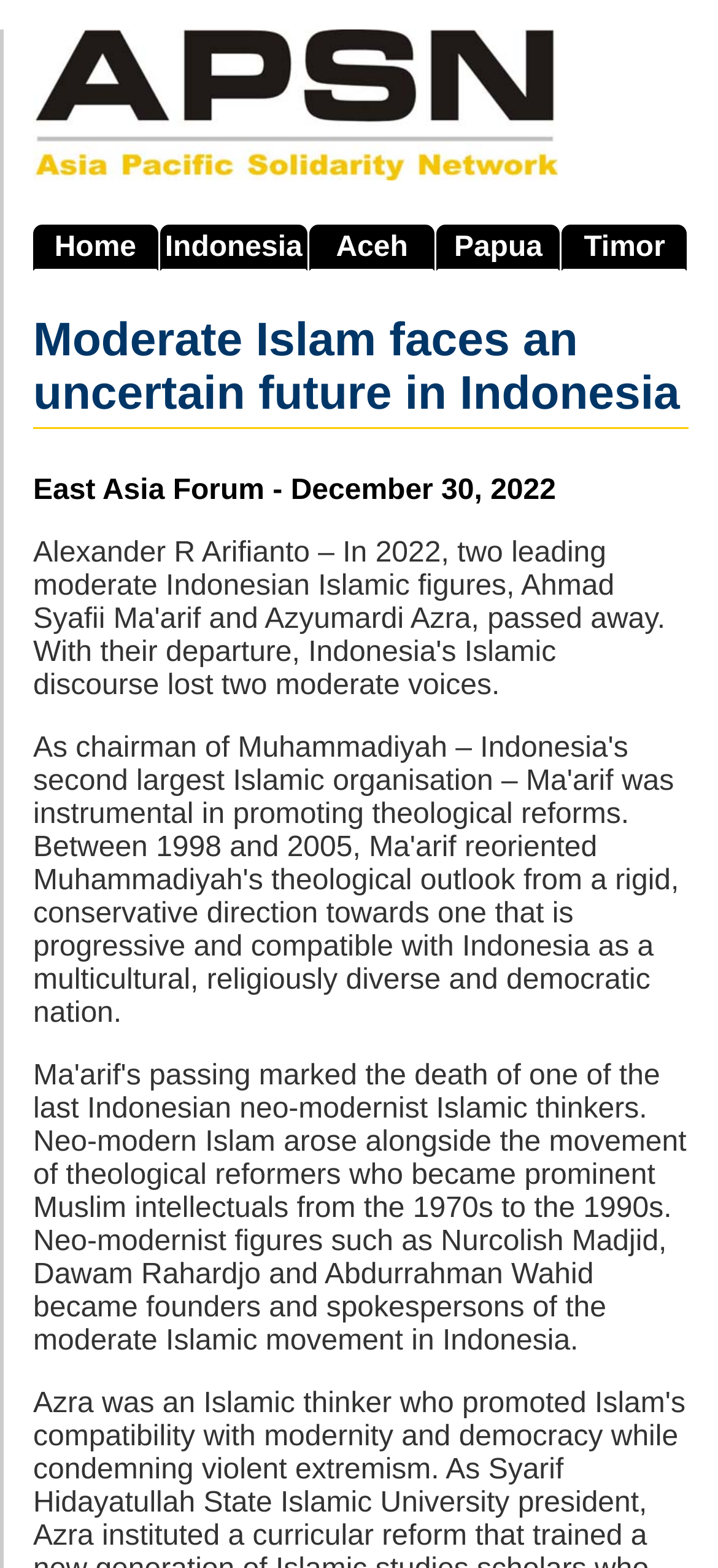What is the topic of the article?
Provide a concise answer using a single word or phrase based on the image.

Moderate Islam in Indonesia